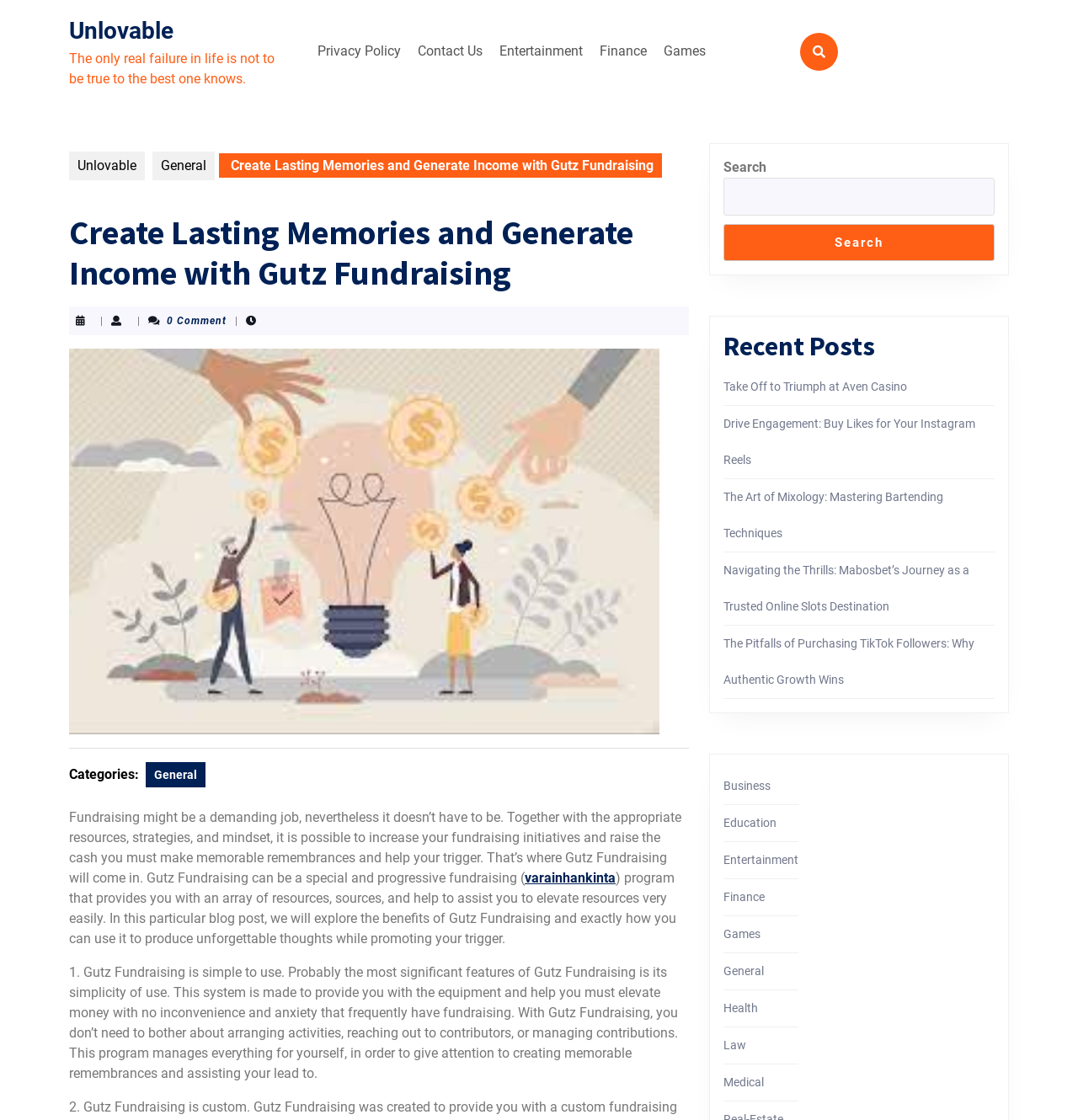Predict the bounding box coordinates of the area that should be clicked to accomplish the following instruction: "Check the 'Recent Posts' section". The bounding box coordinates should consist of four float numbers between 0 and 1, i.e., [left, top, right, bottom].

[0.671, 0.295, 0.923, 0.324]